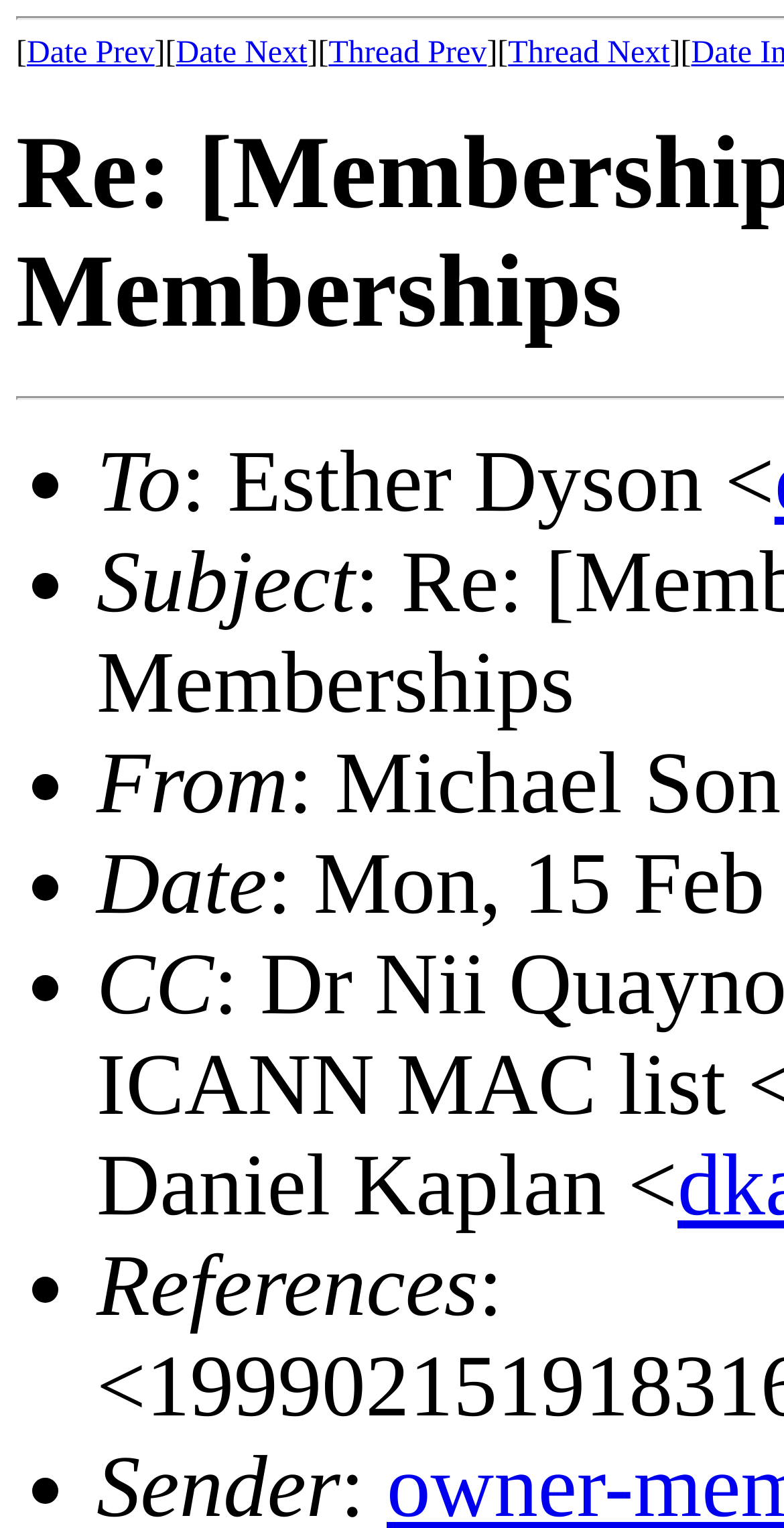Describe the webpage in detail, including text, images, and layout.

This webpage appears to be an email thread or a discussion forum. At the top, there are navigation links, including "Date Prev", "Date Next", "Thread Prev", and "Thread Next", which are aligned horizontally and take up the top portion of the page.

Below the navigation links, there is a list of email metadata, each item marked with a bullet point (•). The list includes information such as "To", "Subject", "From", "Date", "CC", and "References", with corresponding values or details next to each label. These list items are stacked vertically, with each item taking up a small portion of the page.

The "To" field shows the recipient's name, Esther Dyson, along with her email address. The "Subject" field displays the subject of the email, which is "Re: [Membership] Re: Individual Memberships". The other fields, such as "From", "Date", "CC", and "References", display their respective information.

Overall, the webpage is organized in a clear and concise manner, with easy-to-read labels and values.